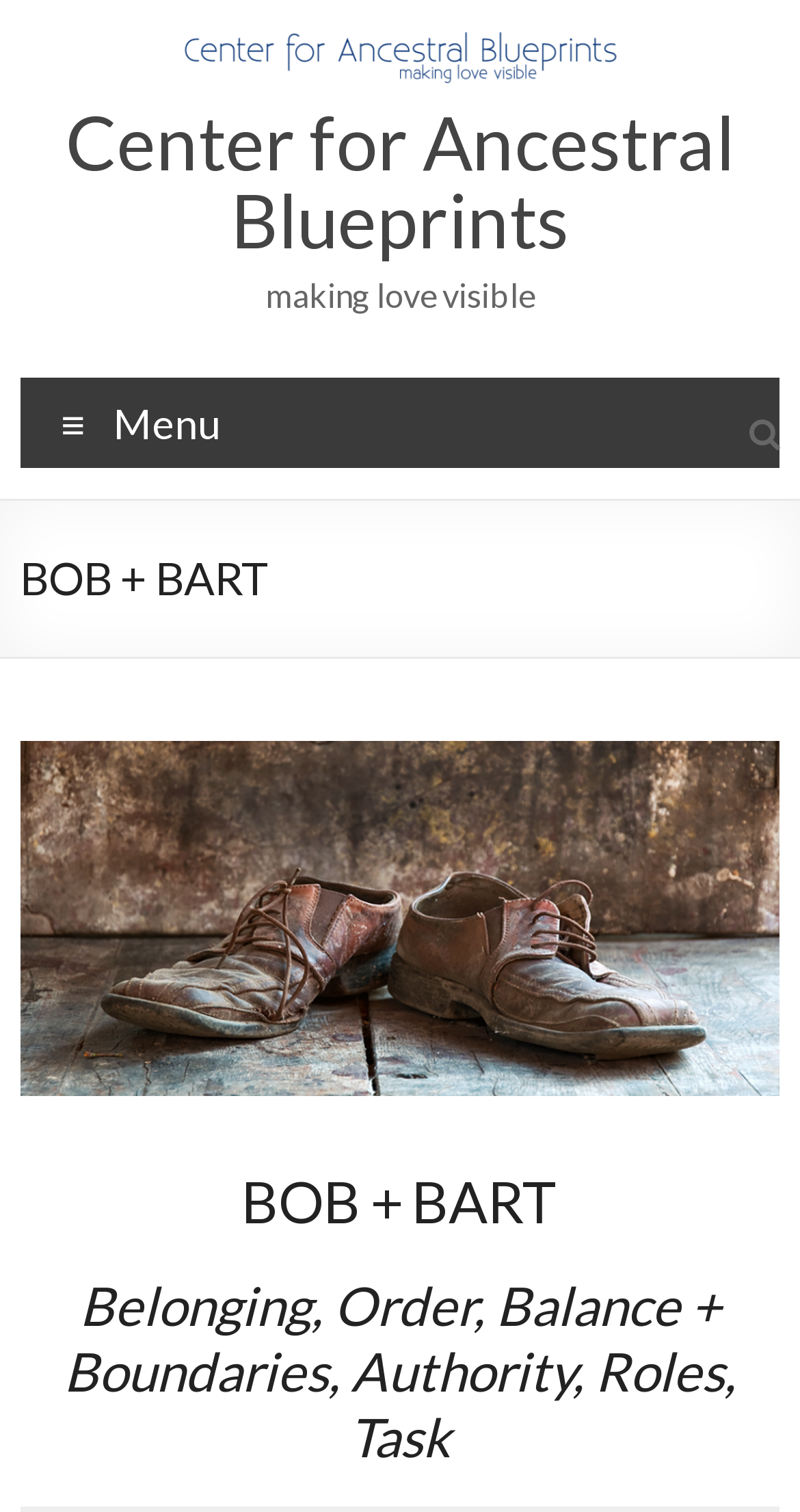Please find the bounding box for the following UI element description. Provide the coordinates in (top-left x, top-left y, bottom-right x, bottom-right y) format, with values between 0 and 1: alt="Center for Ancestral Blueprints"

[0.025, 0.02, 0.975, 0.046]